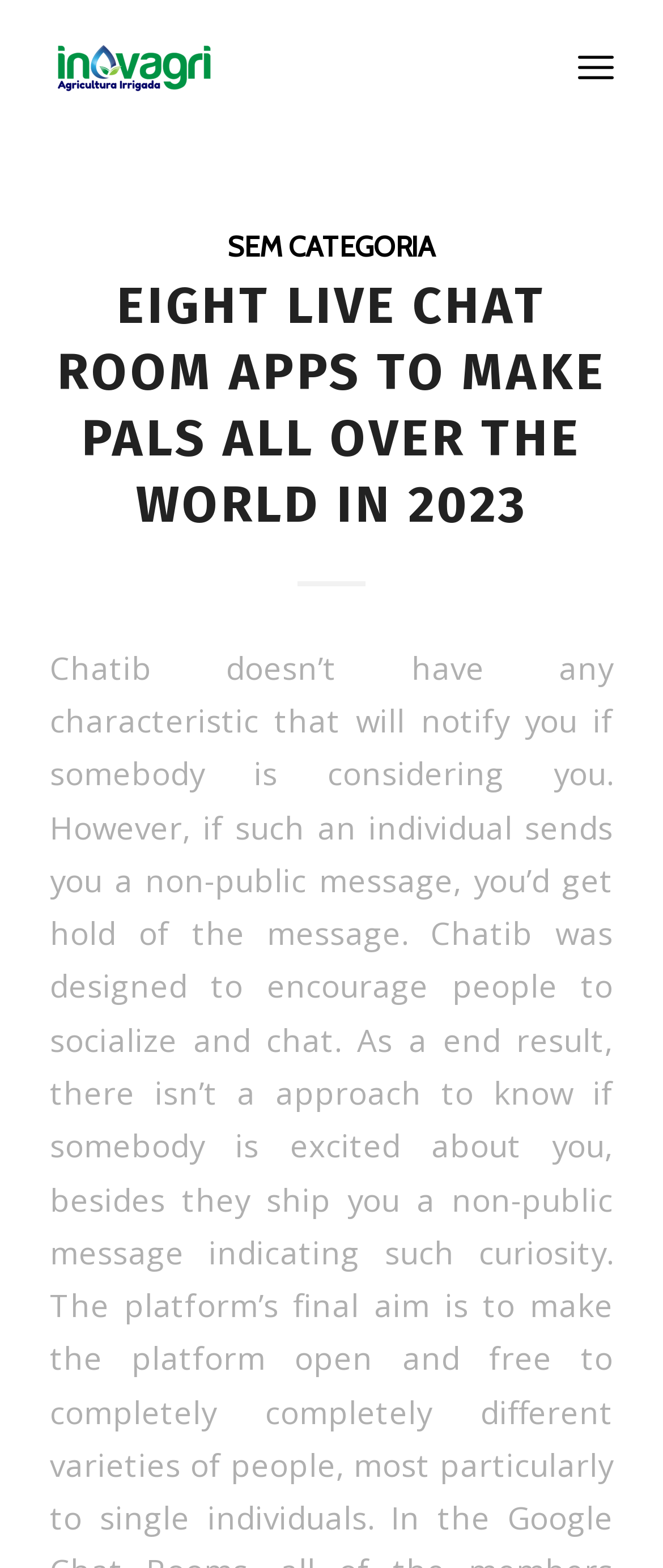How many links are present in the header section?
Identify the answer in the screenshot and reply with a single word or phrase.

2